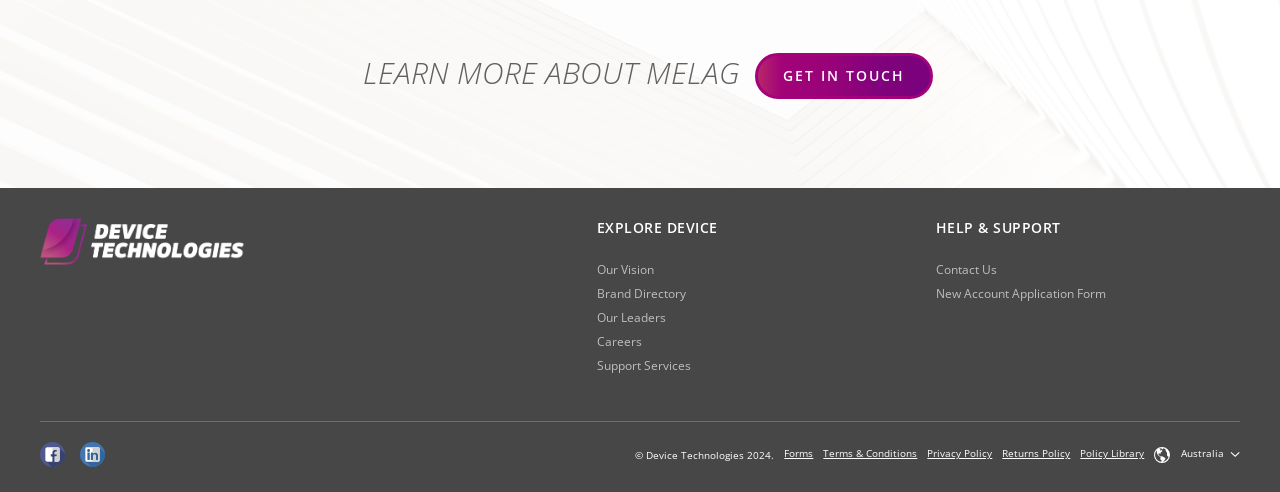Please find the bounding box coordinates of the section that needs to be clicked to achieve this instruction: "contact us".

[0.731, 0.53, 0.969, 0.565]